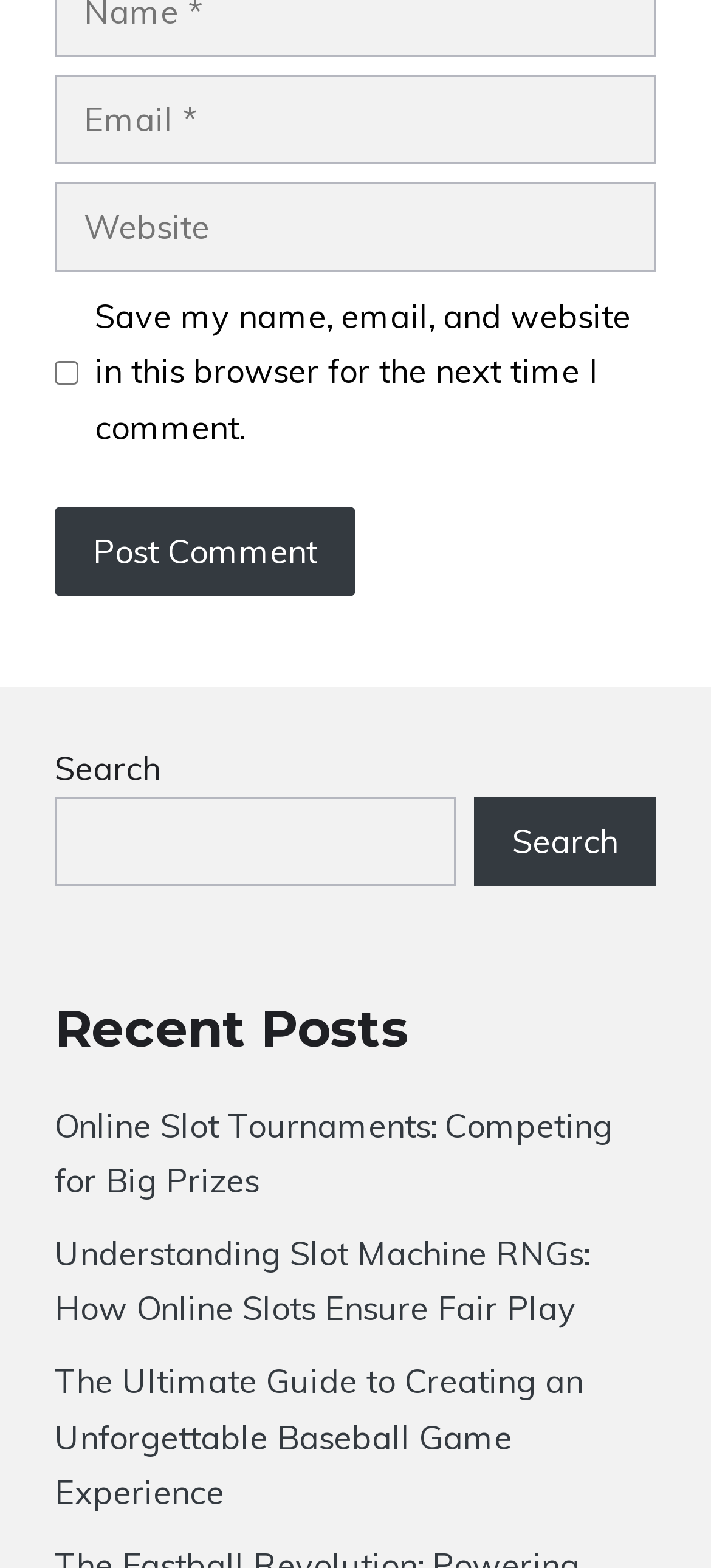What is the category of the links below the search bar?
Answer the question in a detailed and comprehensive manner.

The links are located below the search bar and are labeled as 'Recent Posts'. This suggests that the category of the links is recent posts or articles.